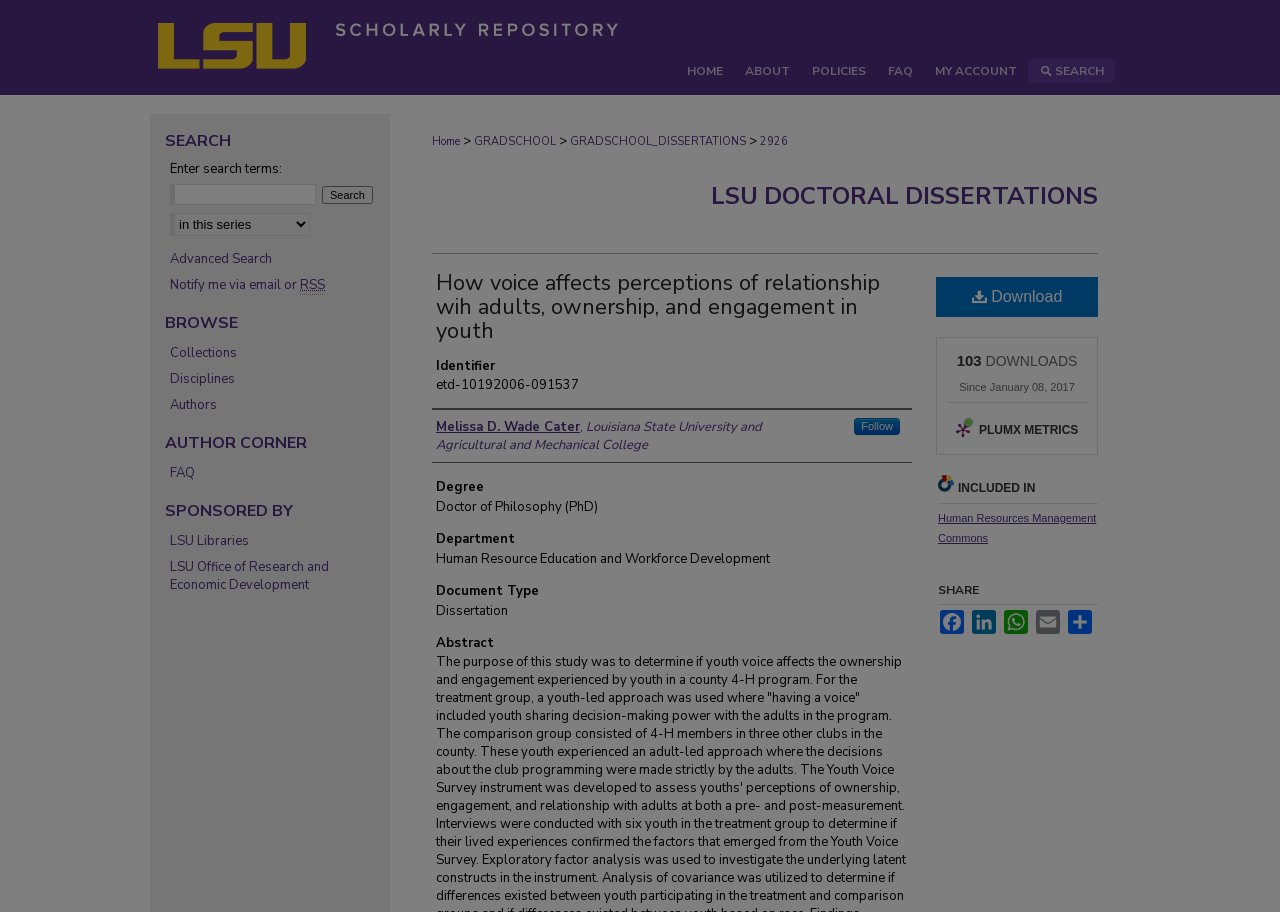Please find the bounding box coordinates of the section that needs to be clicked to achieve this instruction: "Download the dissertation".

[0.731, 0.304, 0.858, 0.347]